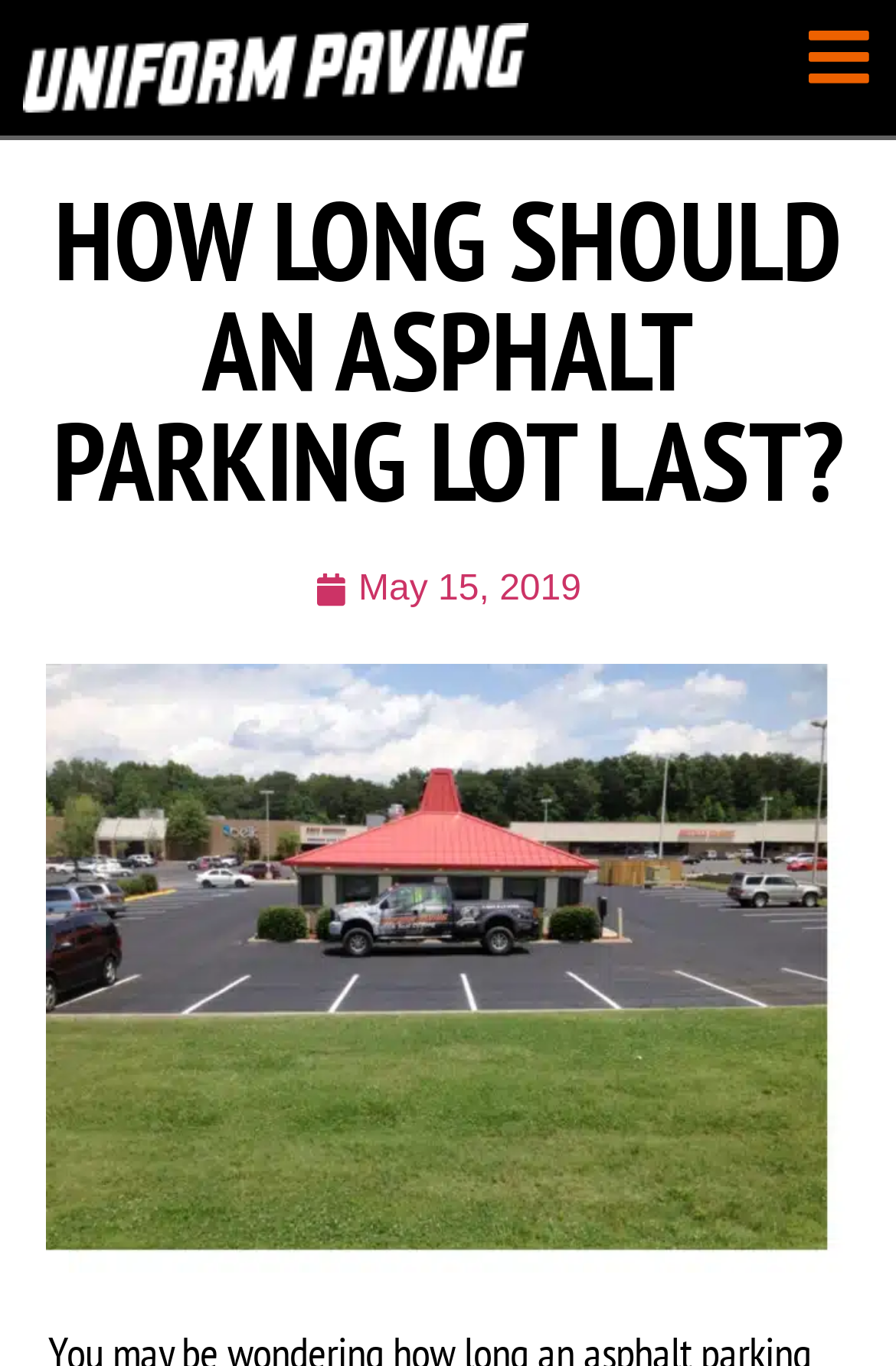Answer the question below with a single word or a brief phrase: 
When was the article published?

May 15, 2019